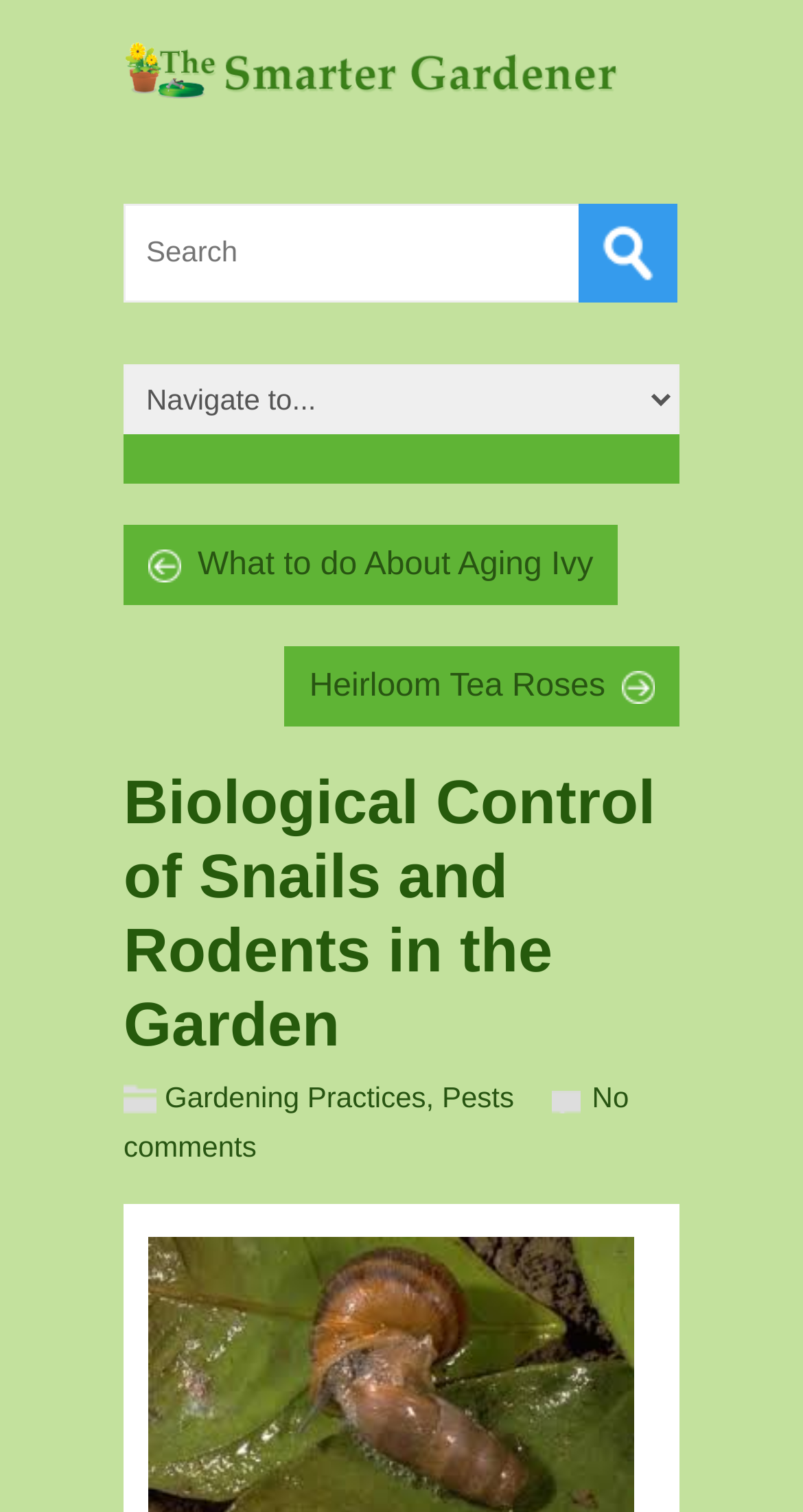Please locate the clickable area by providing the bounding box coordinates to follow this instruction: "Select an option from the dropdown menu".

[0.154, 0.241, 0.846, 0.287]